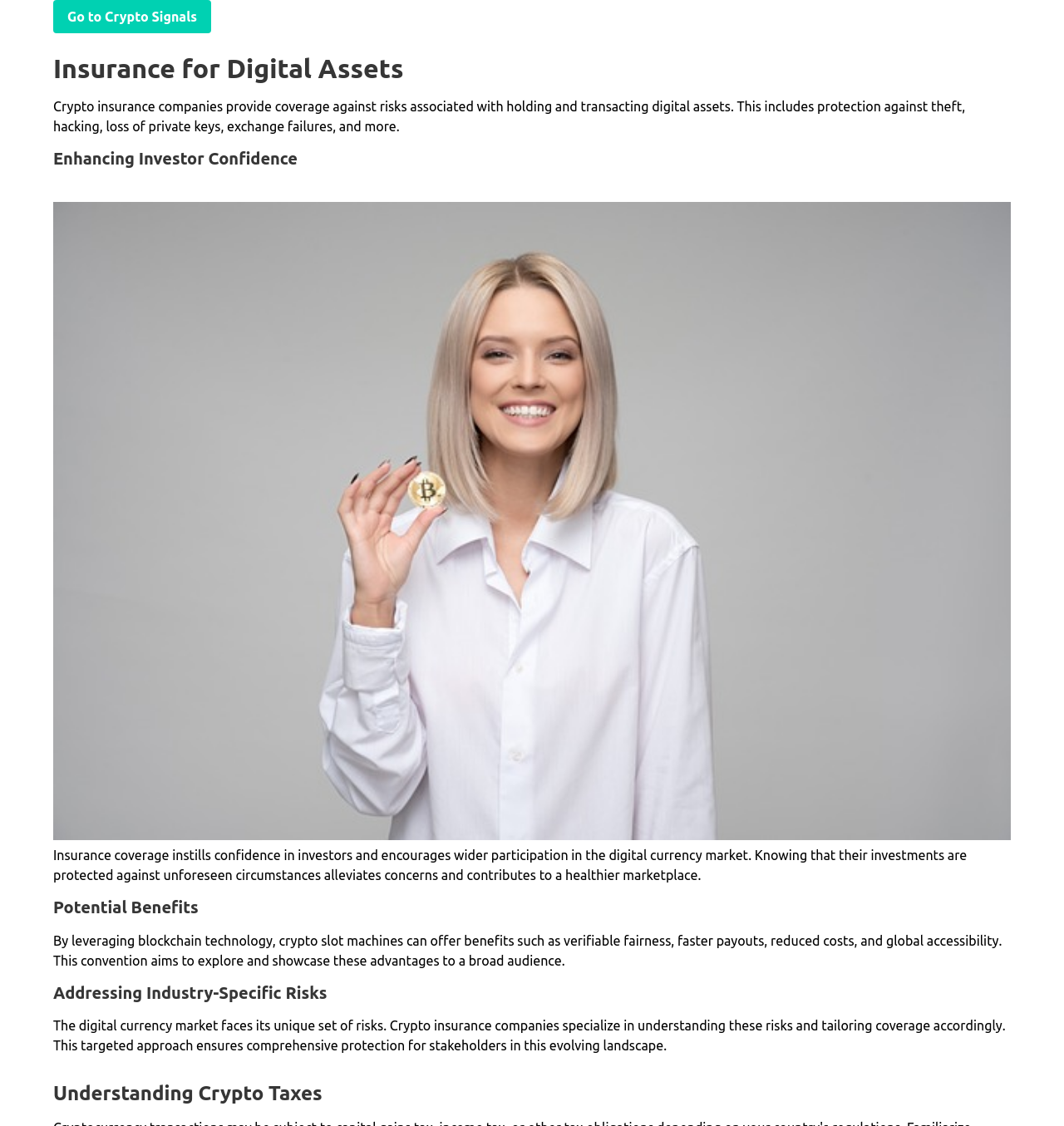Detail the various sections and features of the webpage.

The webpage is about crypto insurance companies and their role in providing coverage against risks associated with digital assets. At the top left of the page, there is a link to "Crypto Signals". Below it, there is a heading that reads "Insurance for Digital Assets", which is also the title of the webpage. 

To the right of the title, there is a brief description of what crypto insurance companies do, which is to provide protection against theft, hacking, loss of private keys, exchange failures, and more. 

Below this description, there is a heading that reads "Enhancing Investor Confidence". Next to this heading, there is a large image related to cryptos, taking up most of the page's width. 

Below the image, there is a paragraph of text that explains how insurance coverage can instill confidence in investors and contribute to a healthier marketplace. 

Further down, there are three more sections, each with a heading and a paragraph of text. The first section is about the potential benefits of leveraging blockchain technology, such as verifiable fairness and faster payouts. The second section is about addressing industry-specific risks, and how crypto insurance companies specialize in understanding these risks to provide comprehensive protection. The third and final section is about understanding crypto taxes.